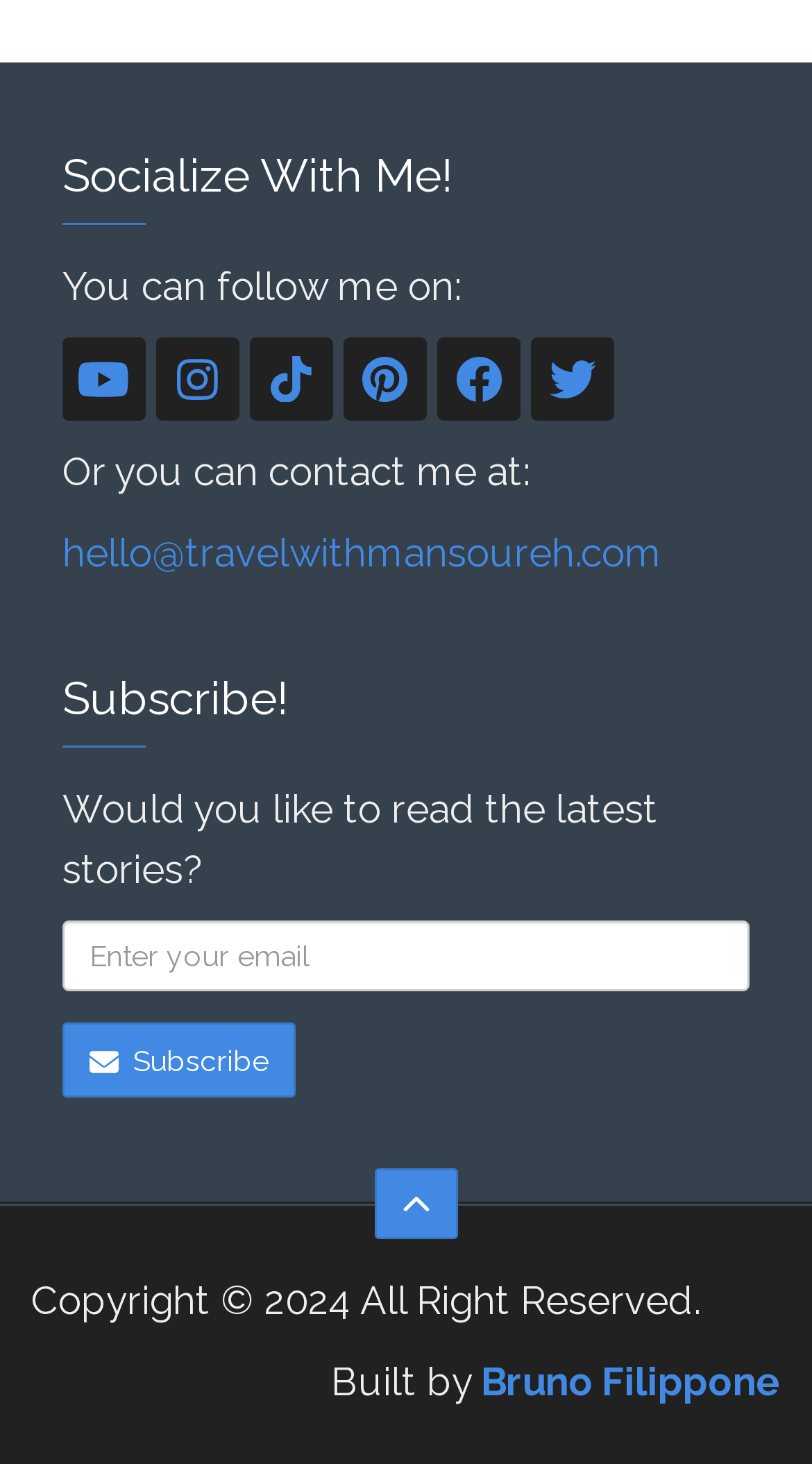Identify the coordinates of the bounding box for the element described below: "Bruno Filippone". Return the coordinates as four float numbers between 0 and 1: [left, top, right, bottom].

[0.592, 0.927, 0.962, 0.959]